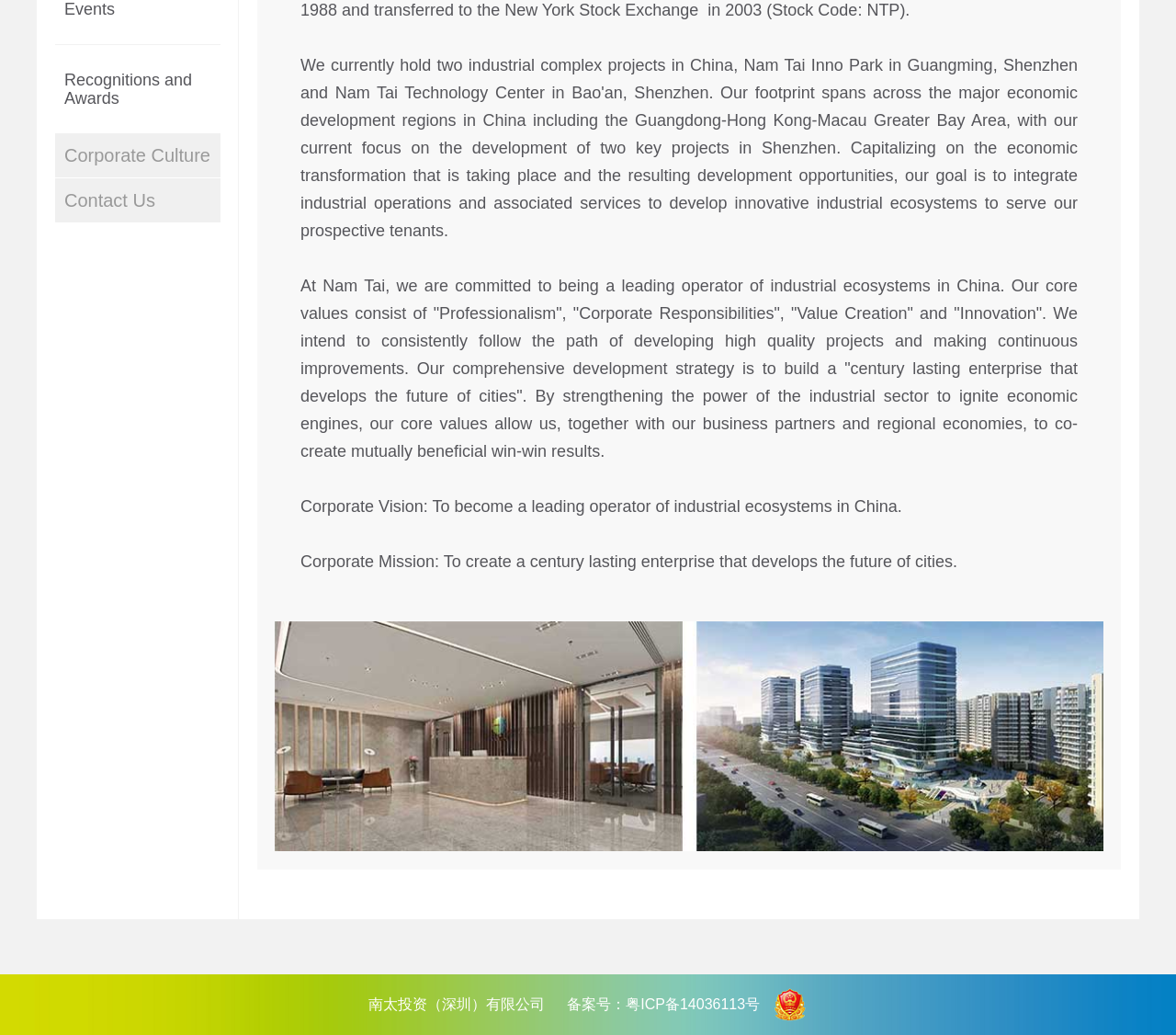Using the provided description Memberships, find the bounding box coordinates for the UI element. Provide the coordinates in (top-left x, top-left y, bottom-right x, bottom-right y) format, ensuring all values are between 0 and 1.

None